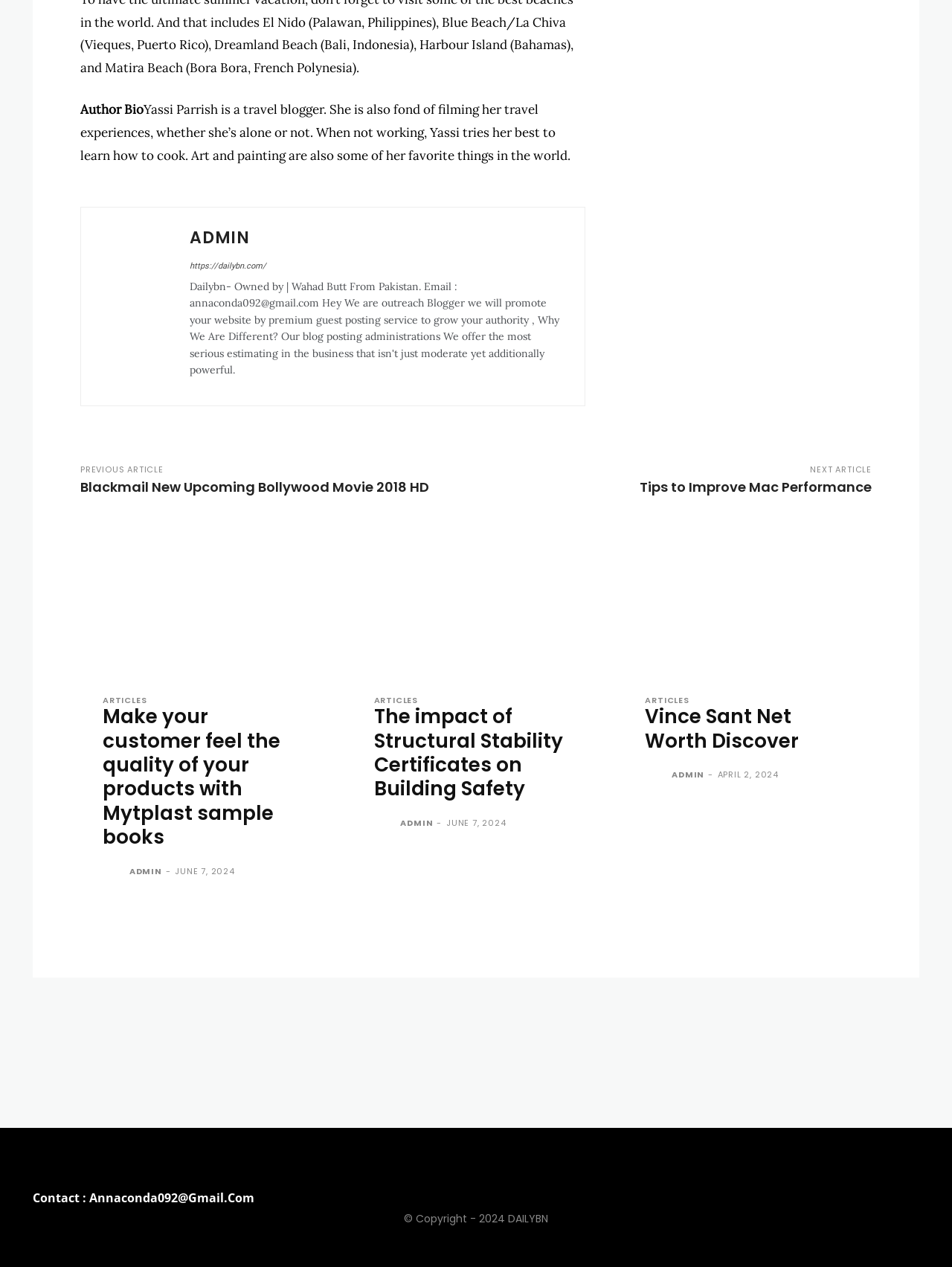Identify the bounding box for the described UI element: "parent_node: ADMIN title="Admin"".

[0.105, 0.181, 0.18, 0.303]